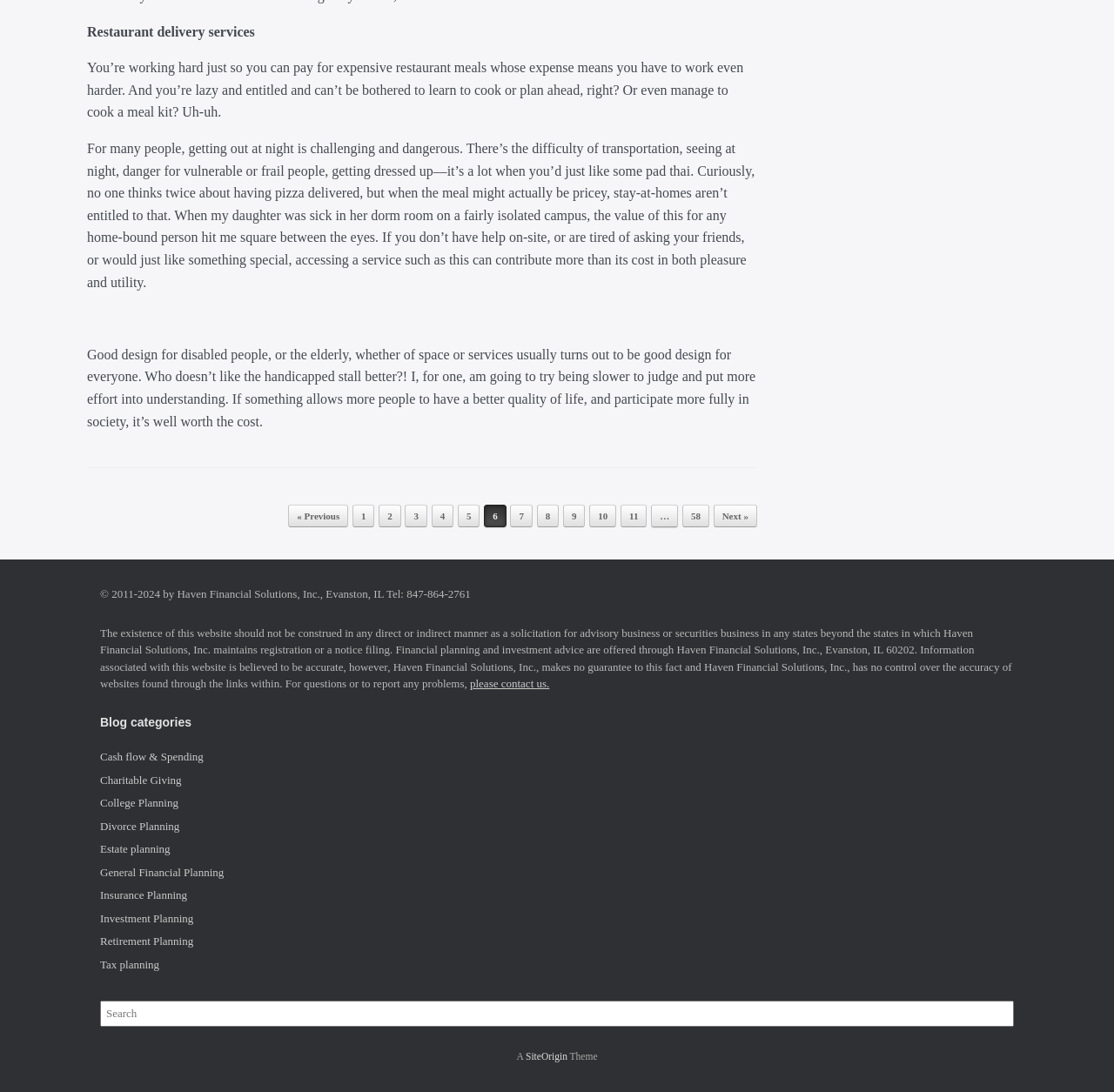What is the main topic of the blog post?
Based on the image, answer the question with a single word or brief phrase.

Restaurant delivery services